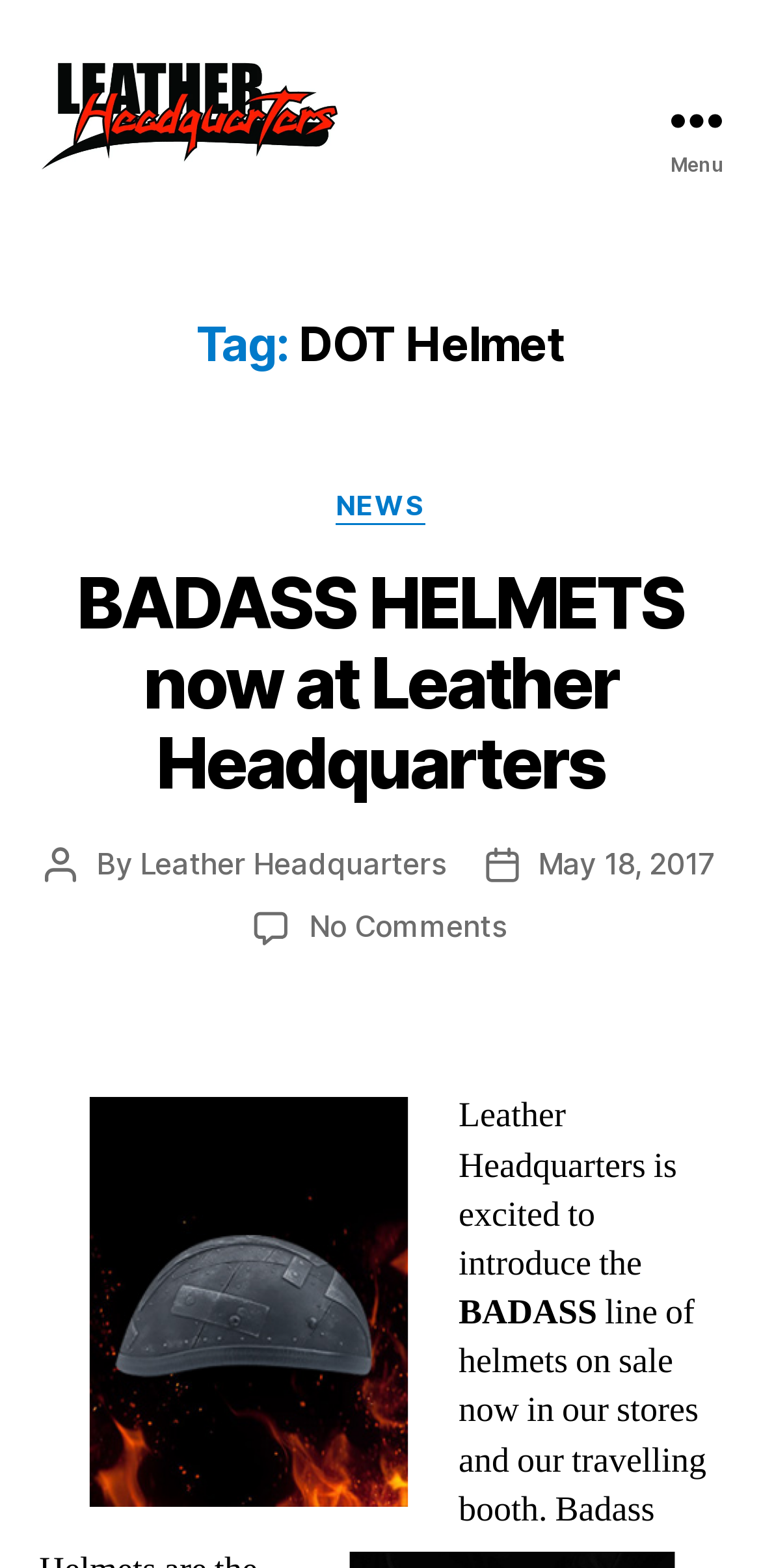What is the main heading displayed on the webpage? Please provide the text.

Tag: DOT Helmet